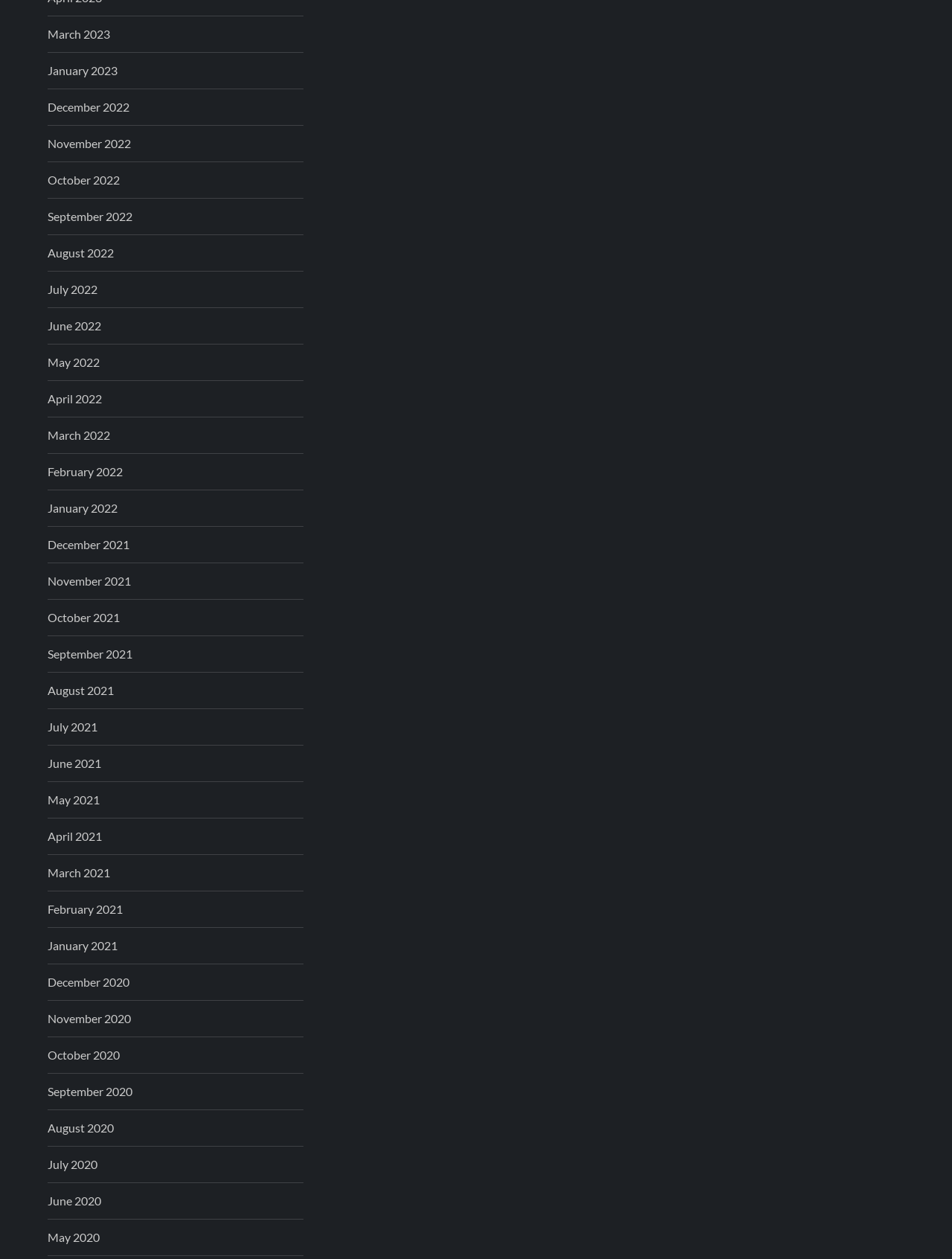Please mark the clickable region by giving the bounding box coordinates needed to complete this instruction: "View March 2023".

[0.05, 0.019, 0.116, 0.035]